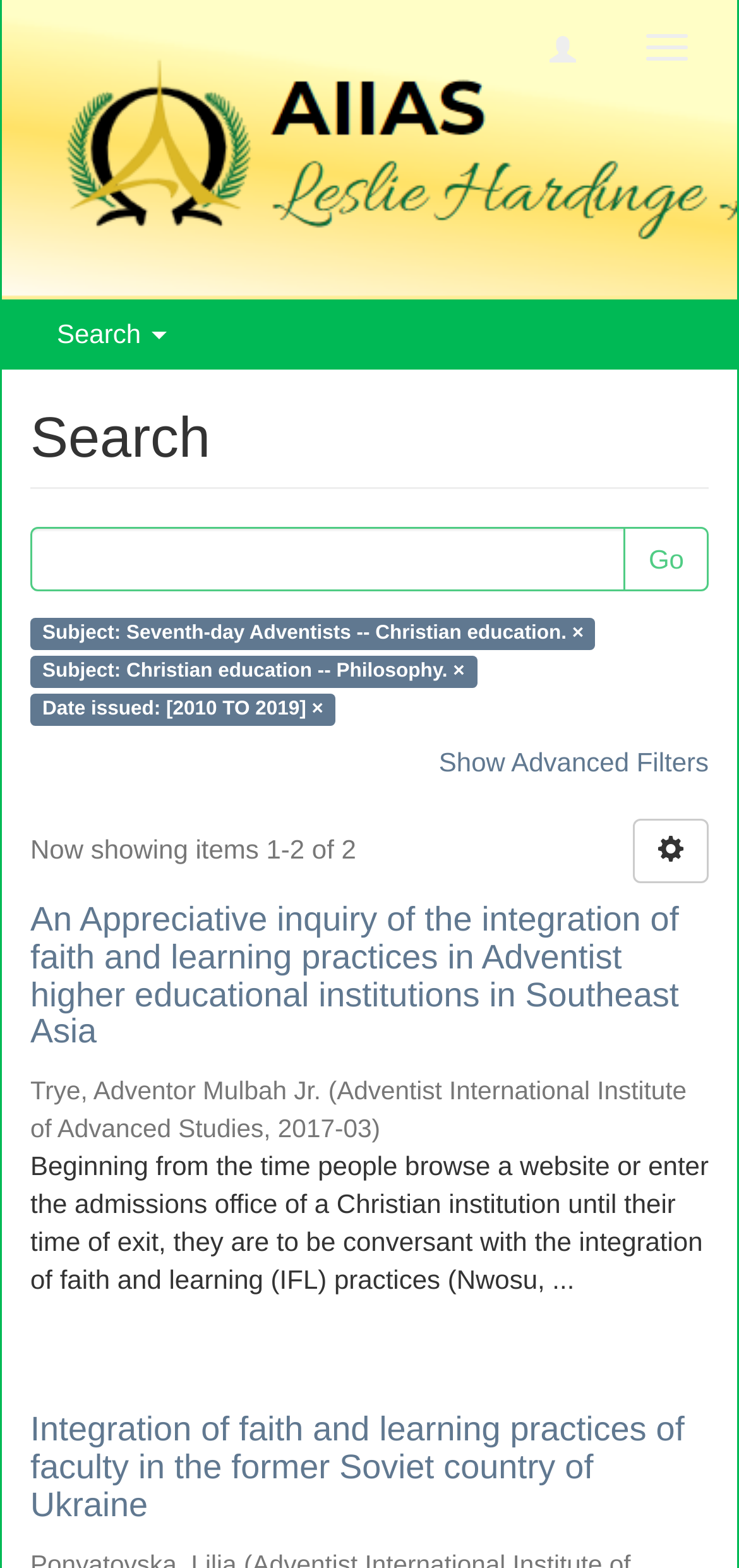Answer the question with a brief word or phrase:
How many search results are shown?

2